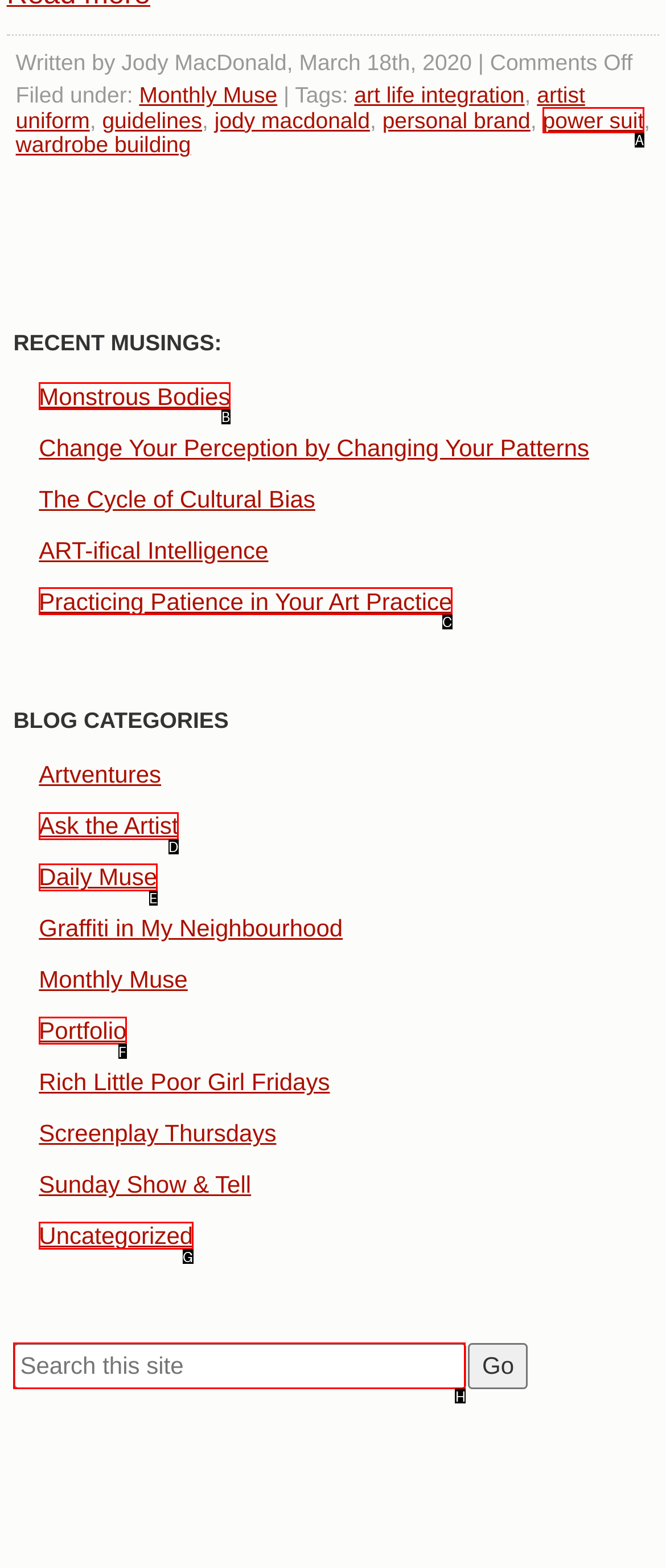Pick the option that best fits the description: Home. Reply with the letter of the matching option directly.

None